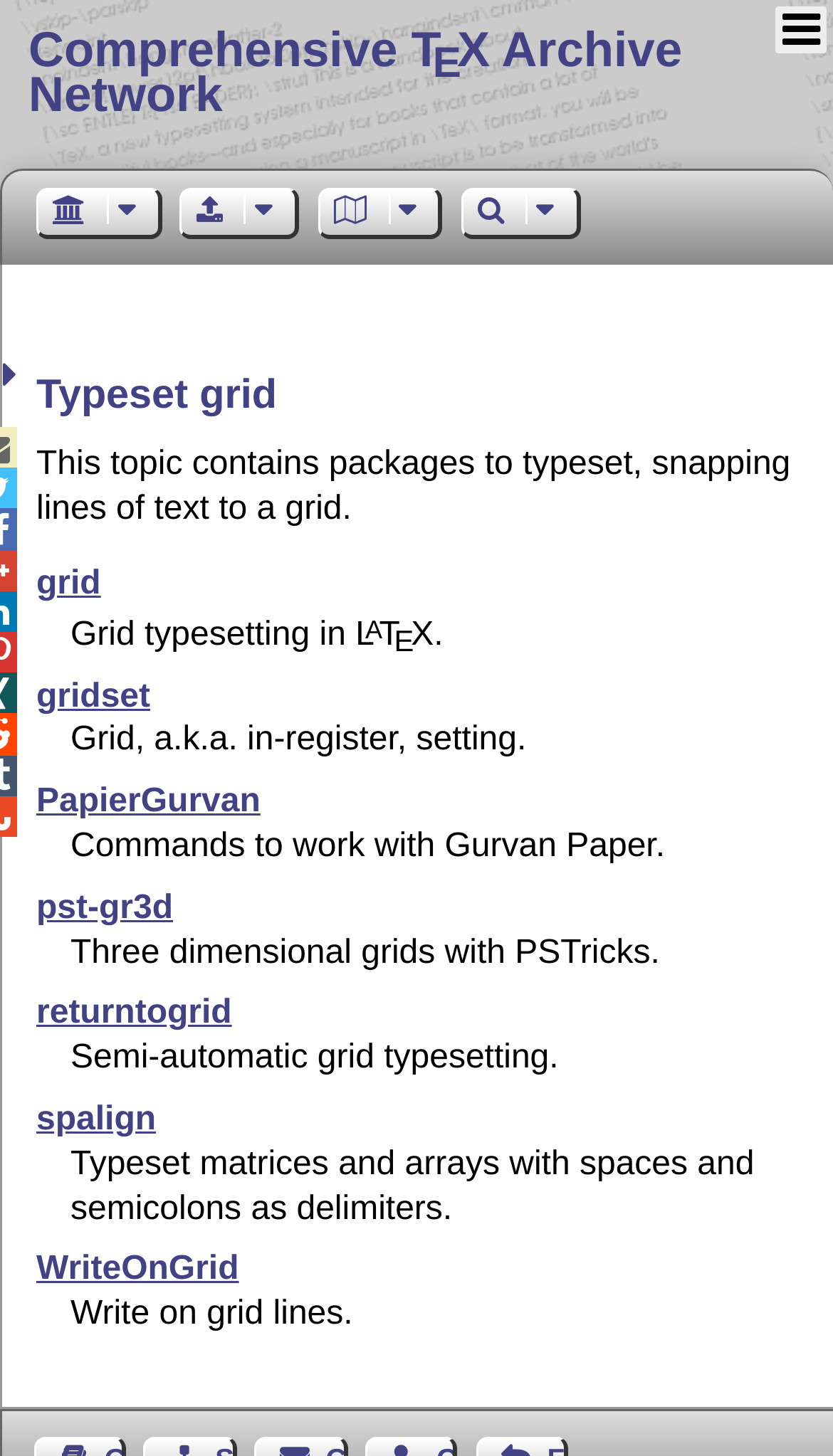Utilize the details in the image to thoroughly answer the following question: What is the purpose of the 'gridset' package?

According to the webpage, the 'gridset' package is used for 'Grid, a.k.a. in-register, setting', which is a type of grid typesetting.